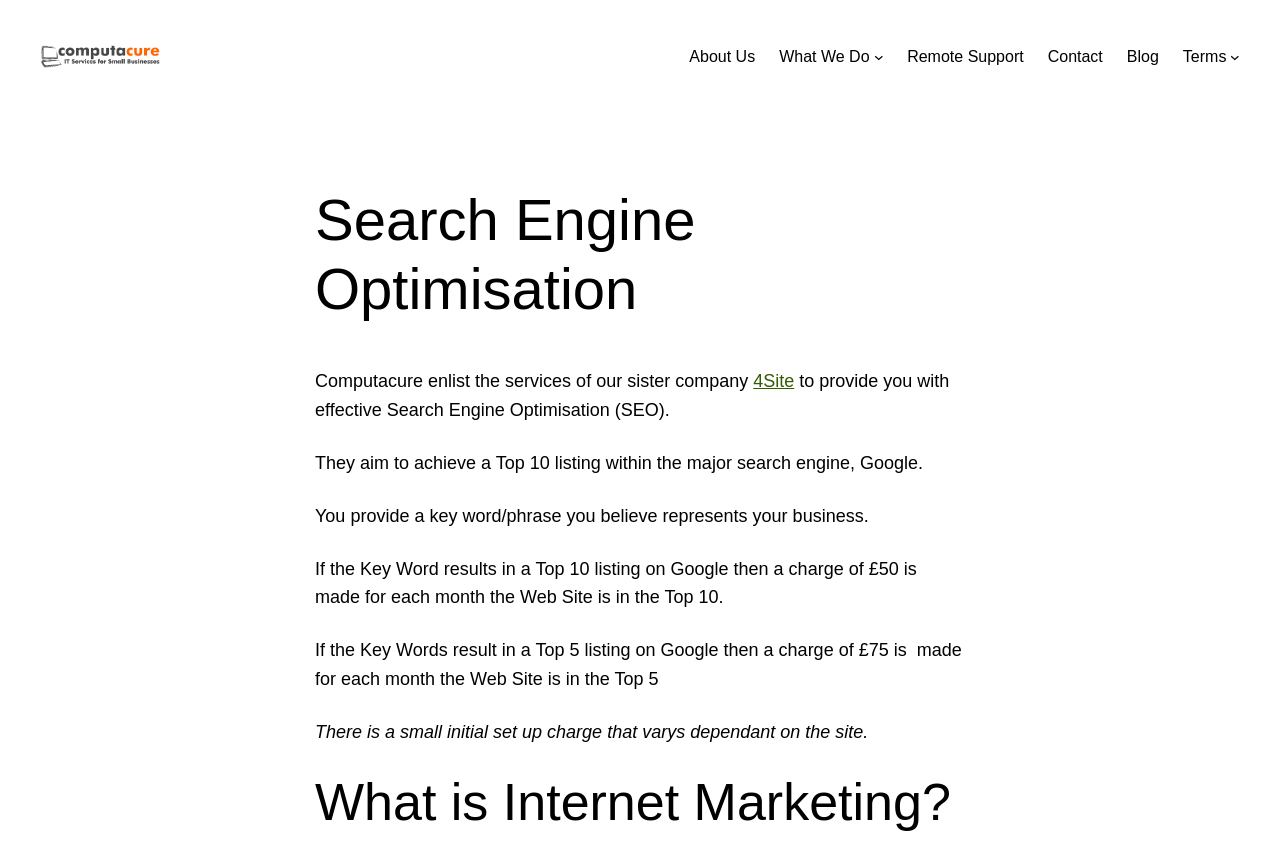Offer an in-depth caption of the entire webpage.

The webpage is about Computacure, a brand of Dene Systems Limited, which offers search engine optimization (SEO) services. At the top left, there is a link to "Small Business IT Support Ledbury" accompanied by an image. On the top right, there is a navigation menu with links to "About Us", "What We Do", "Remote Support", "Contact", "Blog", and "Terms". The "What We Do" and "Terms" links have submenus.

Below the navigation menu, there is a heading "Search Engine Optimisation" followed by a paragraph of text explaining that Computacure uses its sister company, 4Site, to provide effective SEO services. The text continues to describe the process of achieving a Top 10 listing on Google and the associated charges.

Further down, there is another heading "What is Internet Marketing?" but it does not have any accompanying text. Overall, the webpage has a simple layout with a focus on explaining Computacure's SEO services.